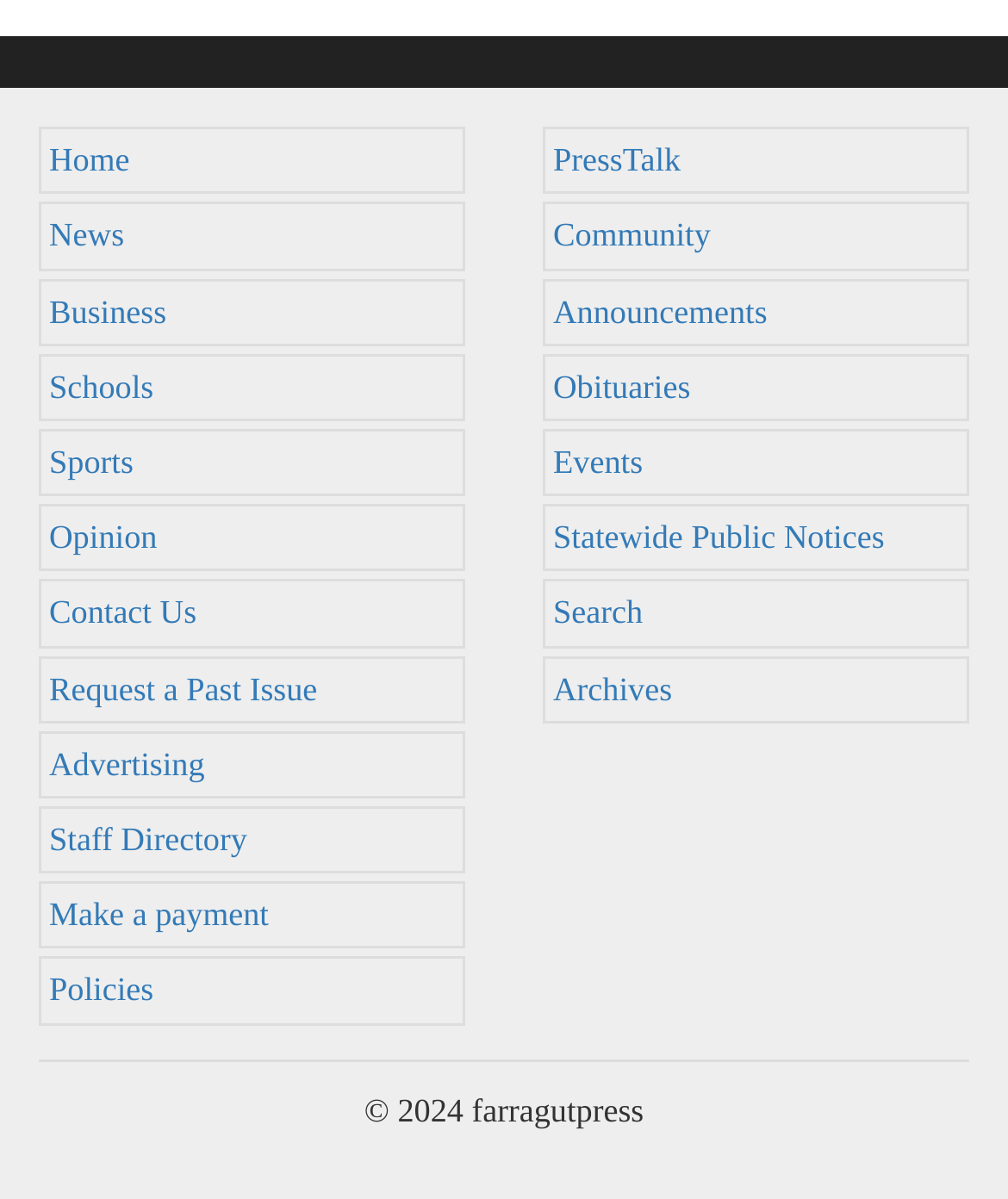Determine the bounding box coordinates of the clickable element necessary to fulfill the instruction: "view archives". Provide the coordinates as four float numbers within the 0 to 1 range, i.e., [left, top, right, bottom].

[0.549, 0.56, 0.667, 0.59]